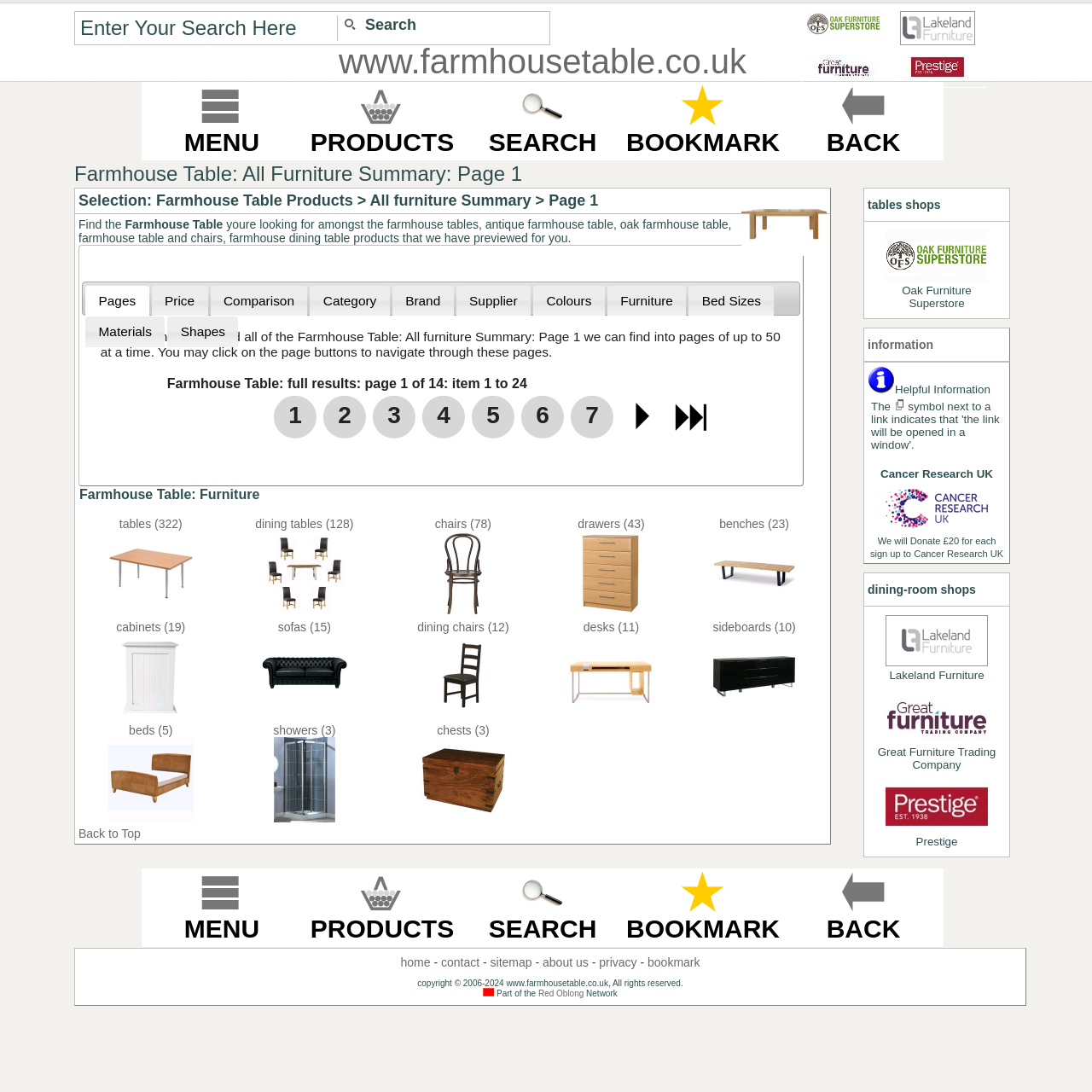Identify the bounding box for the UI element specified in this description: "Dining tables (128)". The coordinates must be four float numbers between 0 and 1, formatted as [left, top, right, bottom].

[0.234, 0.474, 0.324, 0.567]